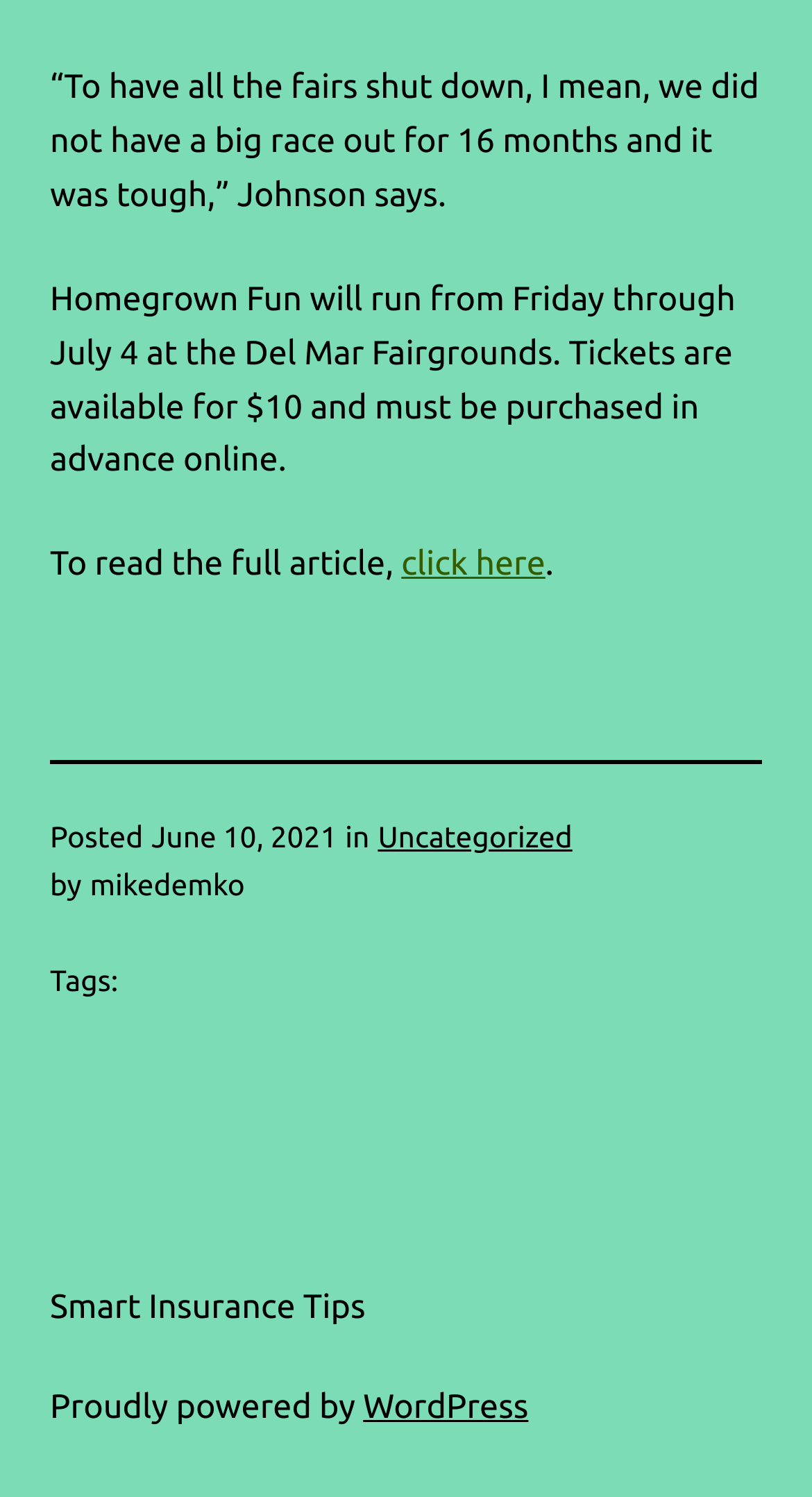Please provide the bounding box coordinates in the format (top-left x, top-left y, bottom-right x, bottom-right y). Remember, all values are floating point numbers between 0 and 1. What is the bounding box coordinate of the region described as: WordPress

[0.447, 0.928, 0.651, 0.953]